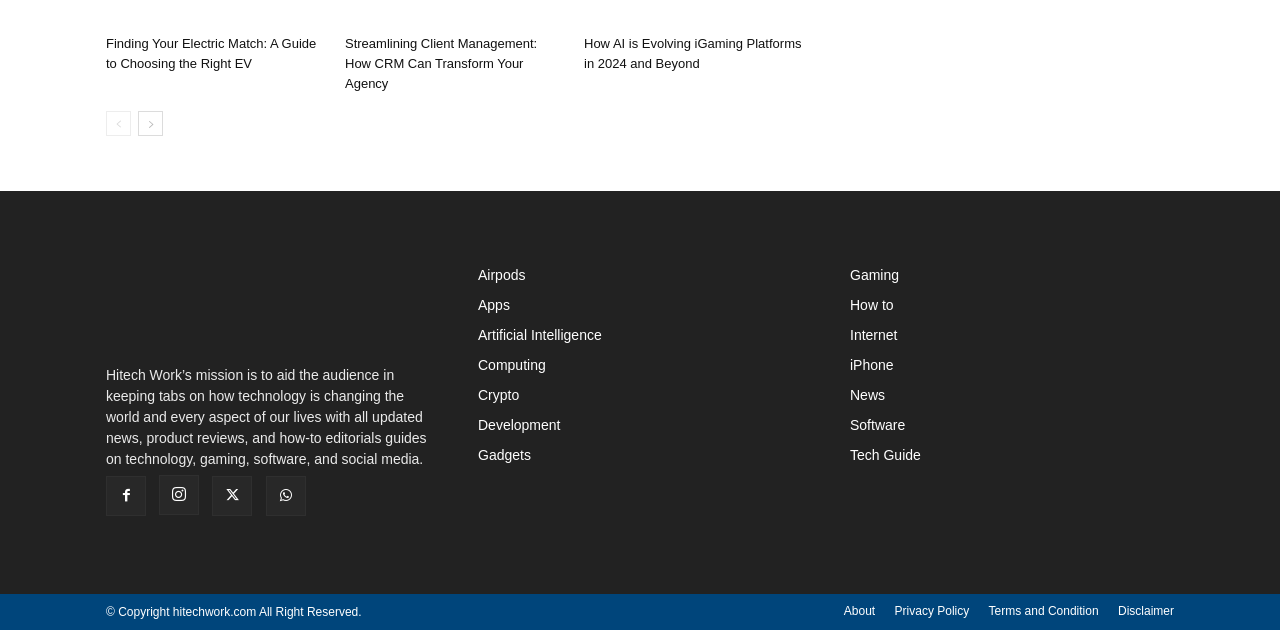What is the mission of Hitech Work?
Please provide a single word or phrase as your answer based on the image.

Aid audience in keeping tabs on technology